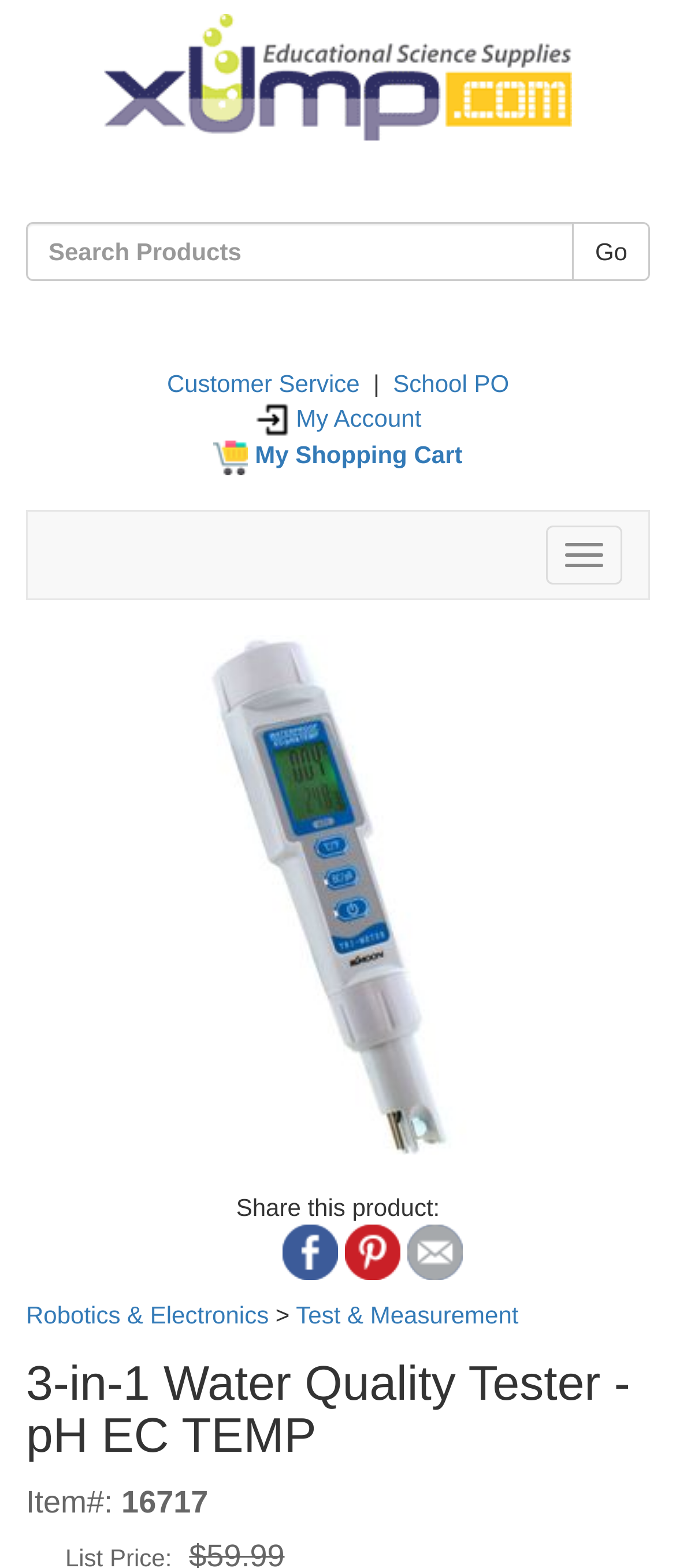Given the following UI element description: "parent_node: Go name="keyword" placeholder="Search Products"", find the bounding box coordinates in the webpage screenshot.

[0.038, 0.142, 0.85, 0.179]